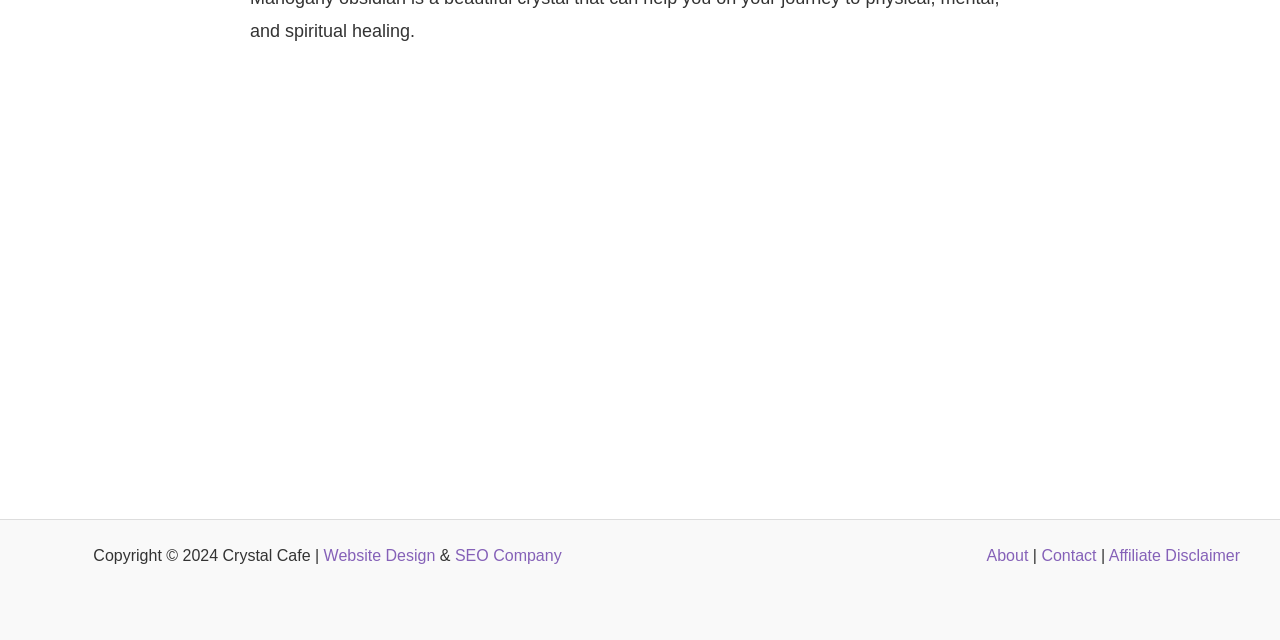Given the element description: "Affiliate Disclaimer", predict the bounding box coordinates of this UI element. The coordinates must be four float numbers between 0 and 1, given as [left, top, right, bottom].

[0.866, 0.855, 0.969, 0.881]